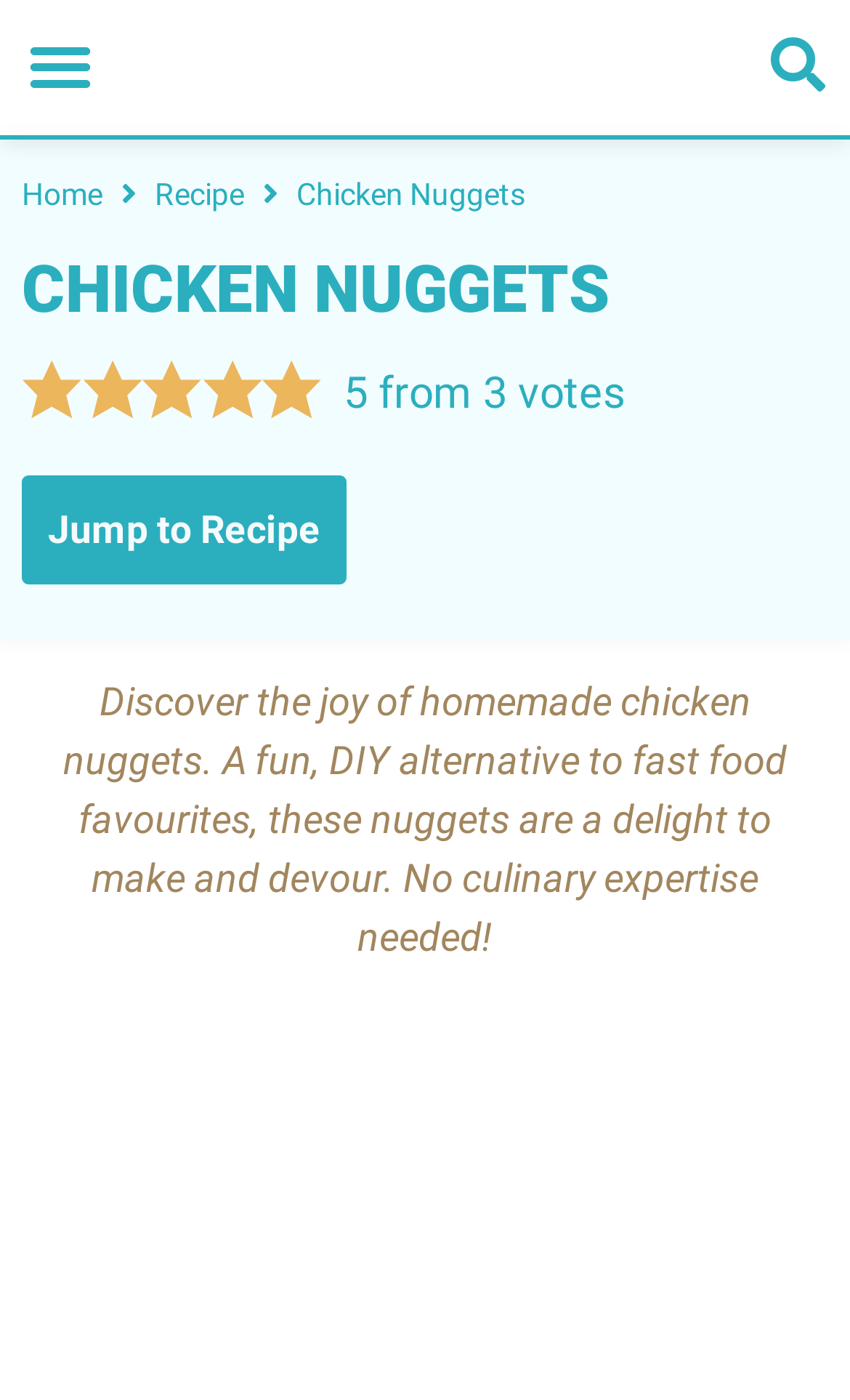Using the format (top-left x, top-left y, bottom-right x, bottom-right y), provide the bounding box coordinates for the described UI element. All values should be floating point numbers between 0 and 1: Jump to Recipe

[0.026, 0.339, 0.408, 0.417]